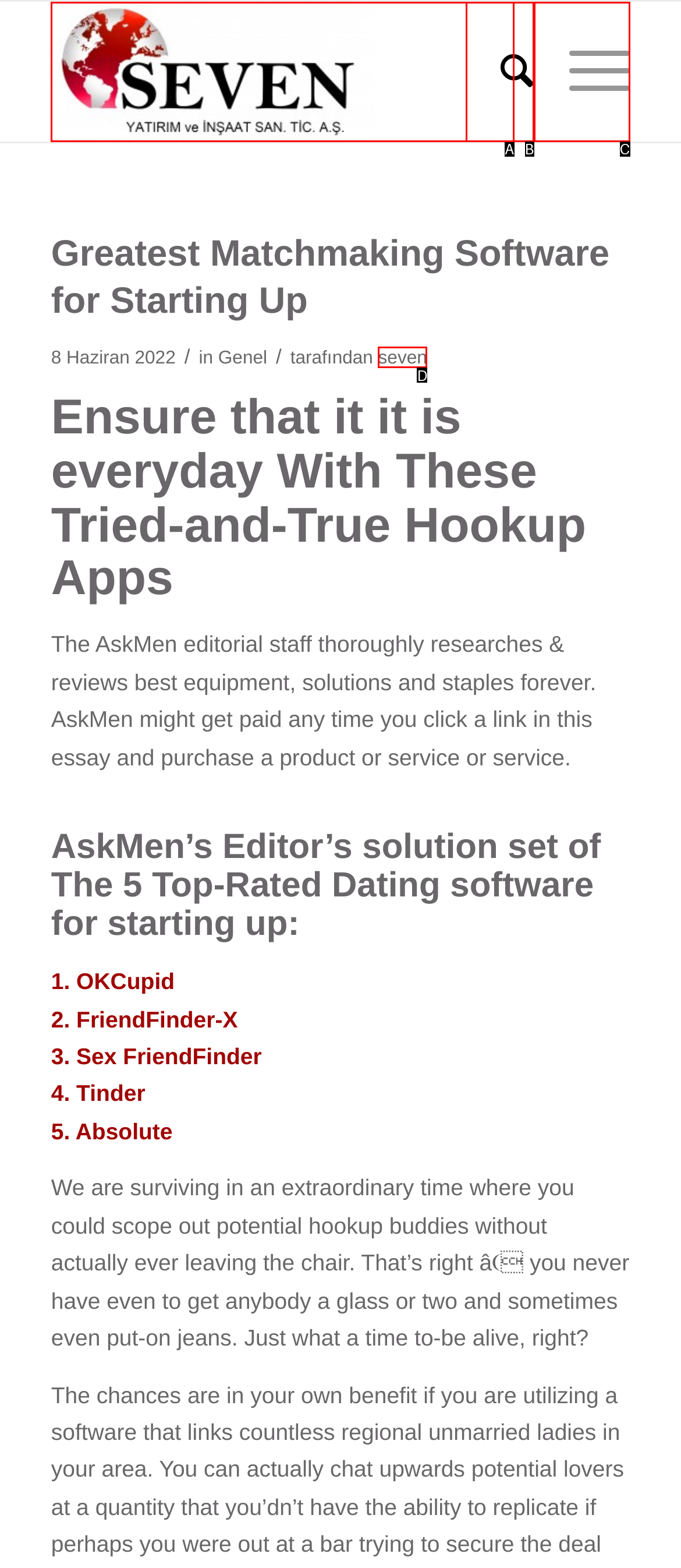Select the option that corresponds to the description: Menu Menu
Respond with the letter of the matching choice from the options provided.

C